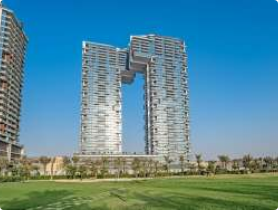Describe all the elements and aspects of the image comprehensively.

The image showcases the striking architectural design of "One Za’abeel," a prominent development located in the business district of Za’abeel. This project features a unique twin-tower structure with a distinctive gap, creating a visually captivating silhouette against a clear blue sky. Surrounded by well-maintained green spaces, the building exemplifies modern luxury living. "One Za’abeel" is not only a residential space but also incorporates elements of a luxury hotel, reflecting the iconic design ethos of the renowned One&Only brand. The project promises a blend of upscale amenities and aesthetic appeal, making it a significant landmark in the Dubai skyline.